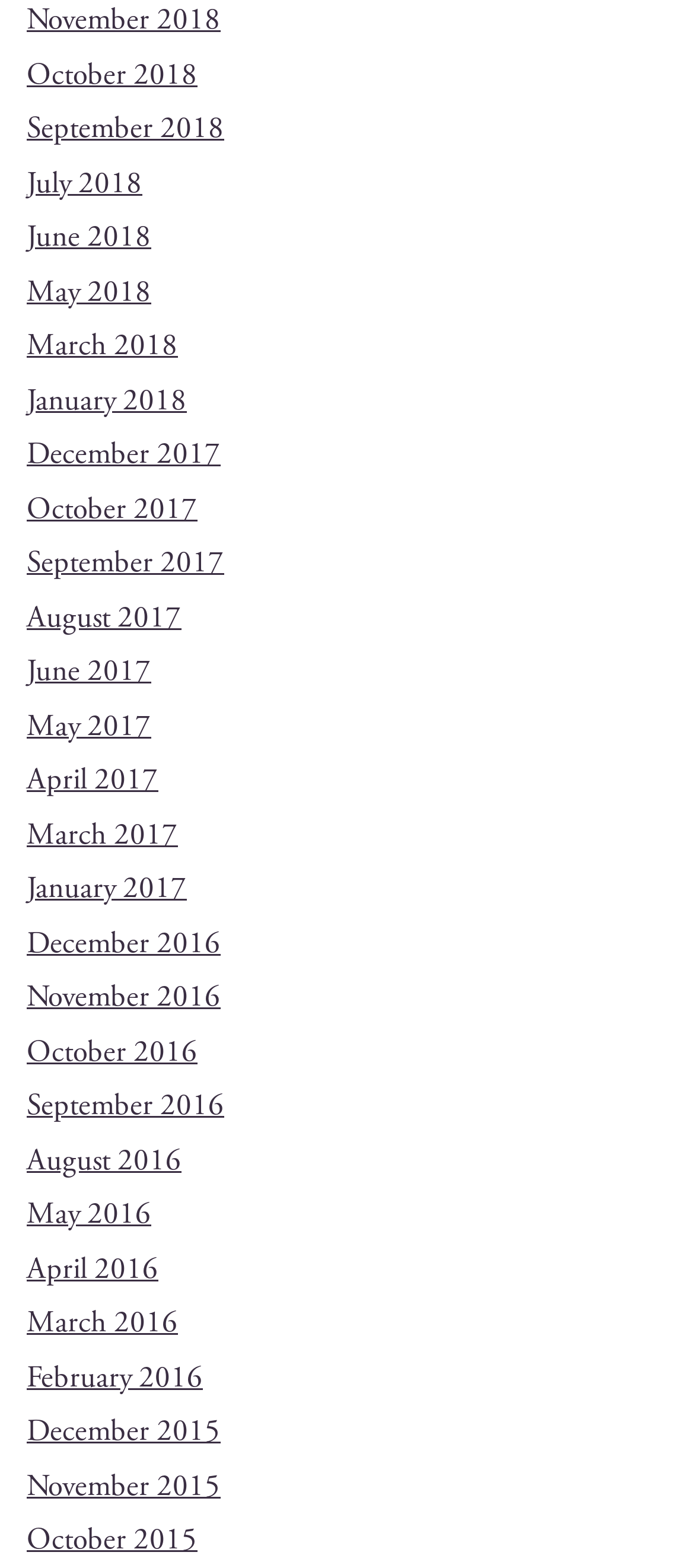Provide a brief response to the question below using one word or phrase:
How many months are listed on the webpage?

24